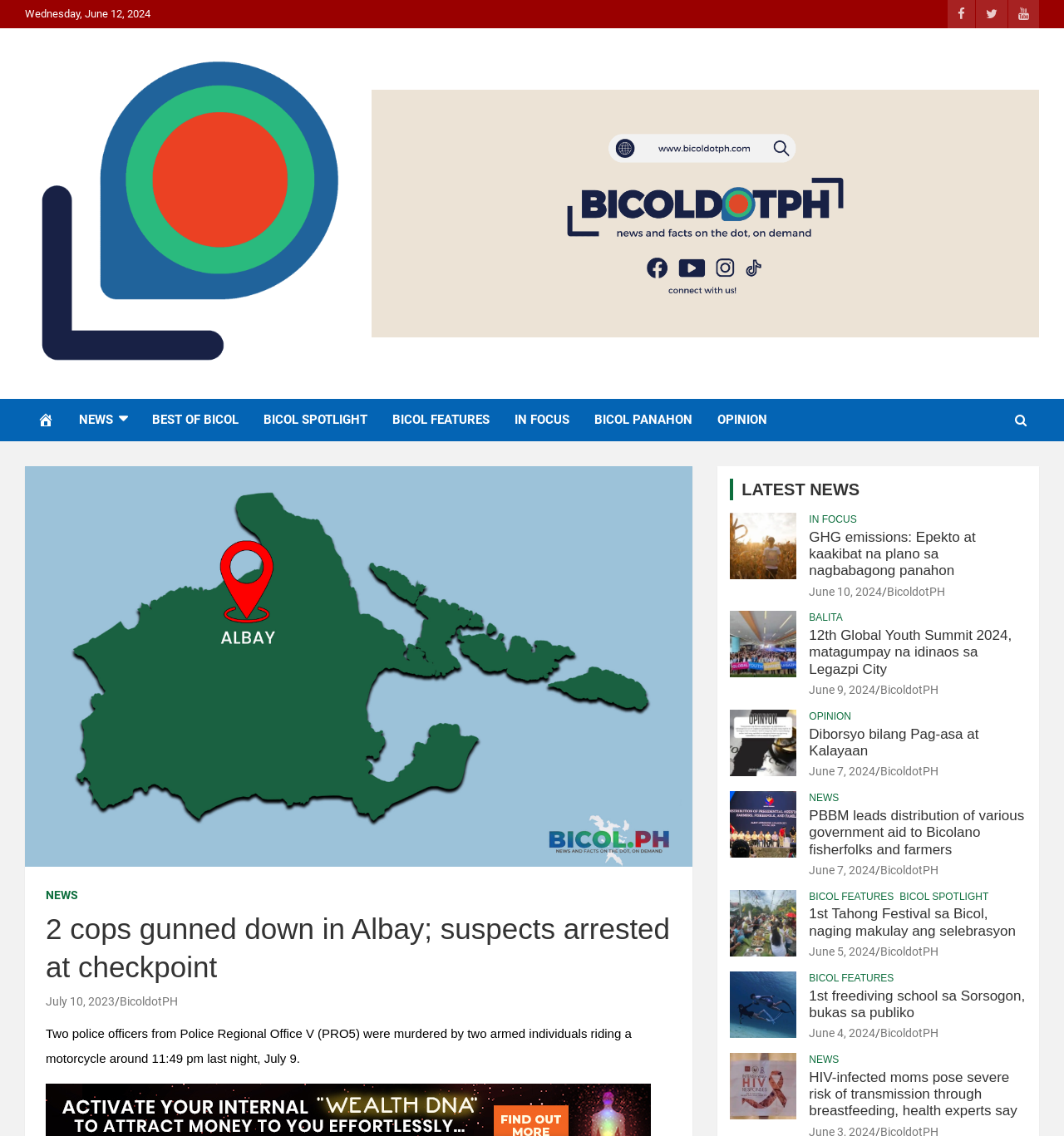Can you extract the headline from the webpage for me?

2 cops gunned down in Albay; suspects arrested at checkpoint